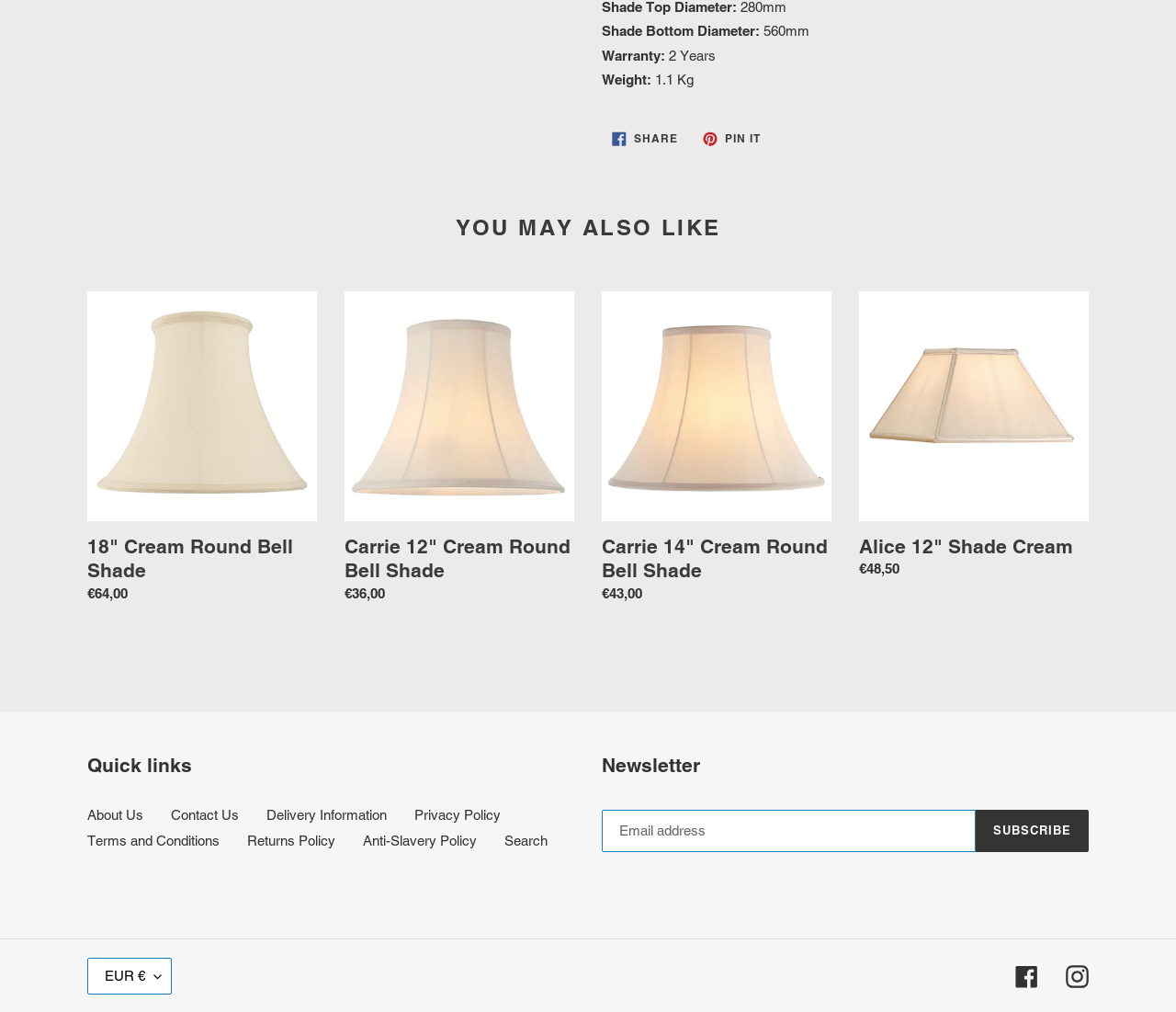Please identify the bounding box coordinates of the element's region that should be clicked to execute the following instruction: "Change currency to EUR". The bounding box coordinates must be four float numbers between 0 and 1, i.e., [left, top, right, bottom].

[0.074, 0.946, 0.146, 0.983]